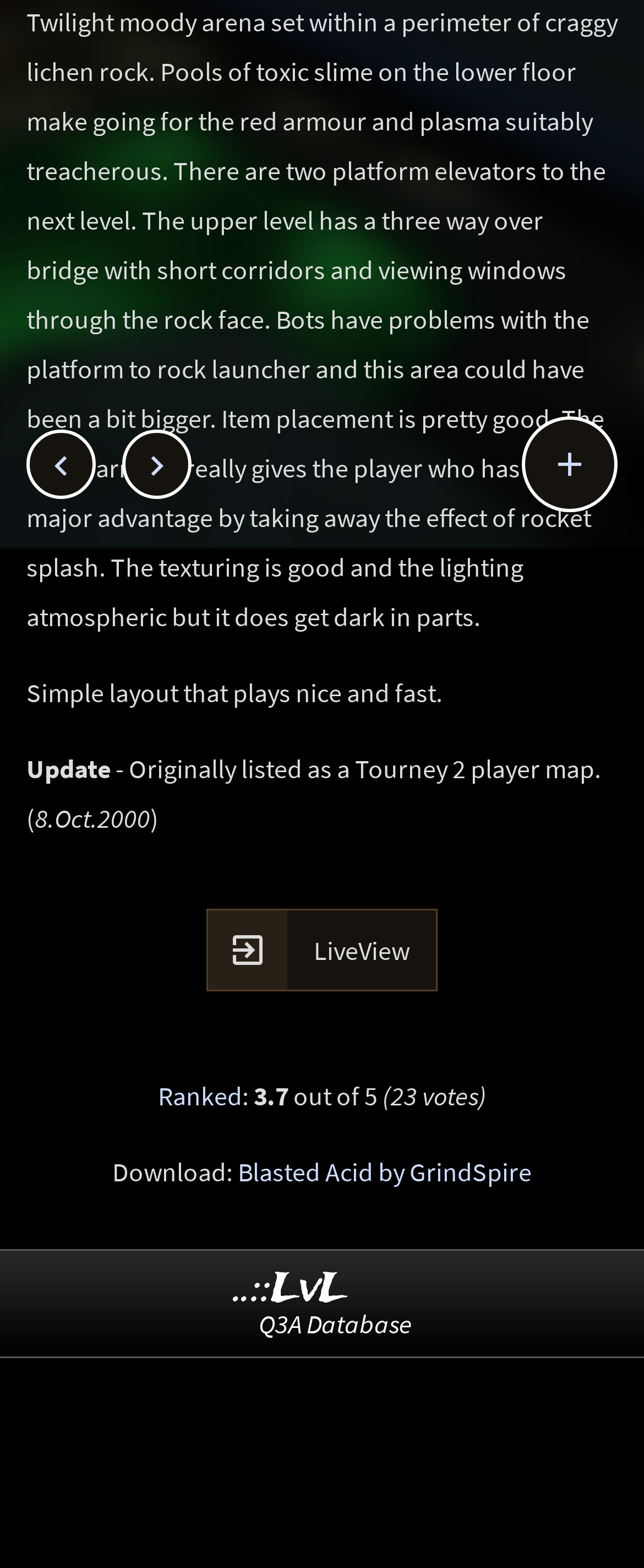Using floating point numbers between 0 and 1, provide the bounding box coordinates in the format (top-left x, top-left y, bottom-right x, bottom-right y). Locate the UI element described here: Q3A Database

[0.401, 0.834, 0.64, 0.855]